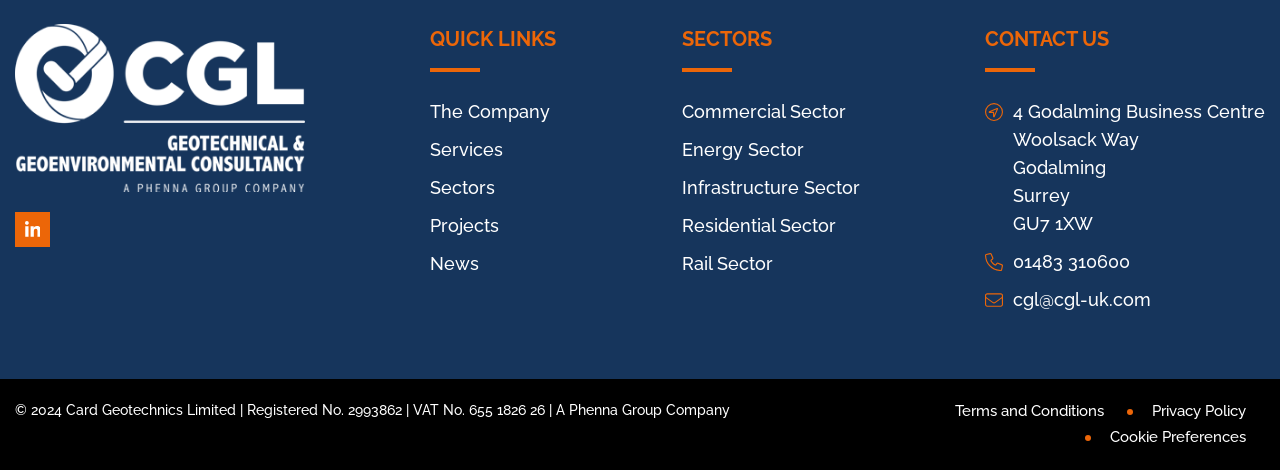Please determine the bounding box coordinates of the clickable area required to carry out the following instruction: "Contact us by phone". The coordinates must be four float numbers between 0 and 1, represented as [left, top, right, bottom].

[0.791, 0.528, 0.883, 0.588]